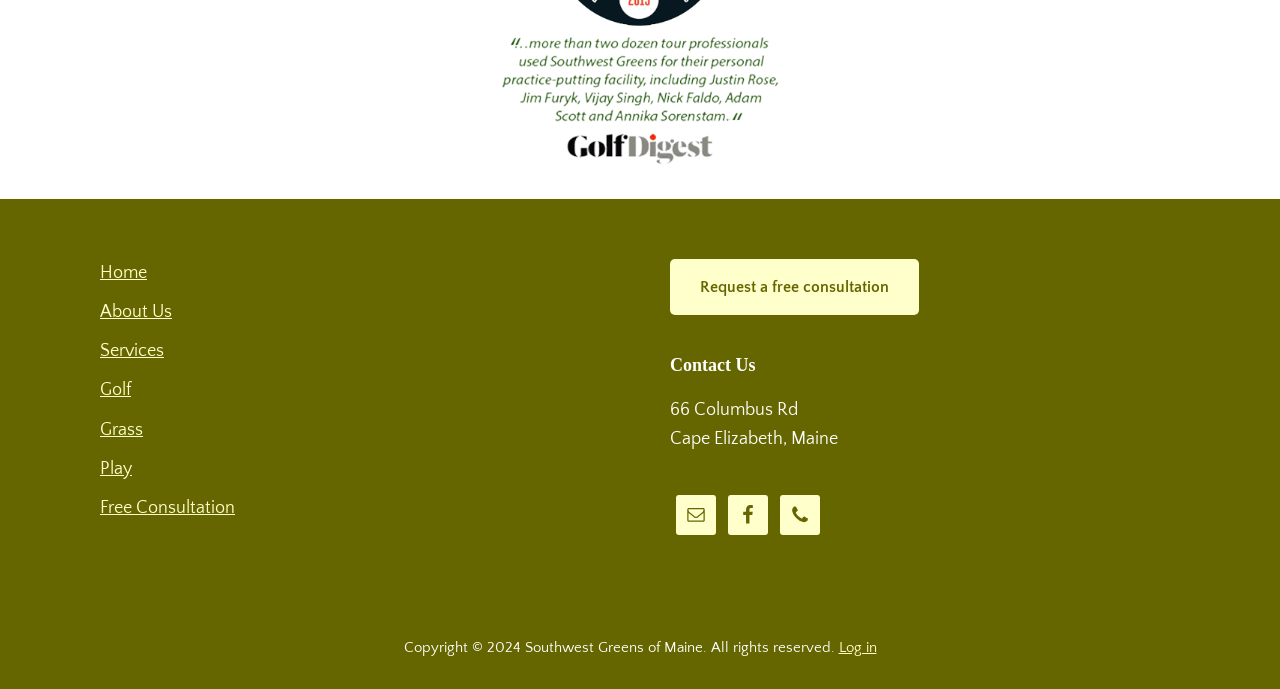Indicate the bounding box coordinates of the element that needs to be clicked to satisfy the following instruction: "Click on Home". The coordinates should be four float numbers between 0 and 1, i.e., [left, top, right, bottom].

[0.078, 0.381, 0.115, 0.41]